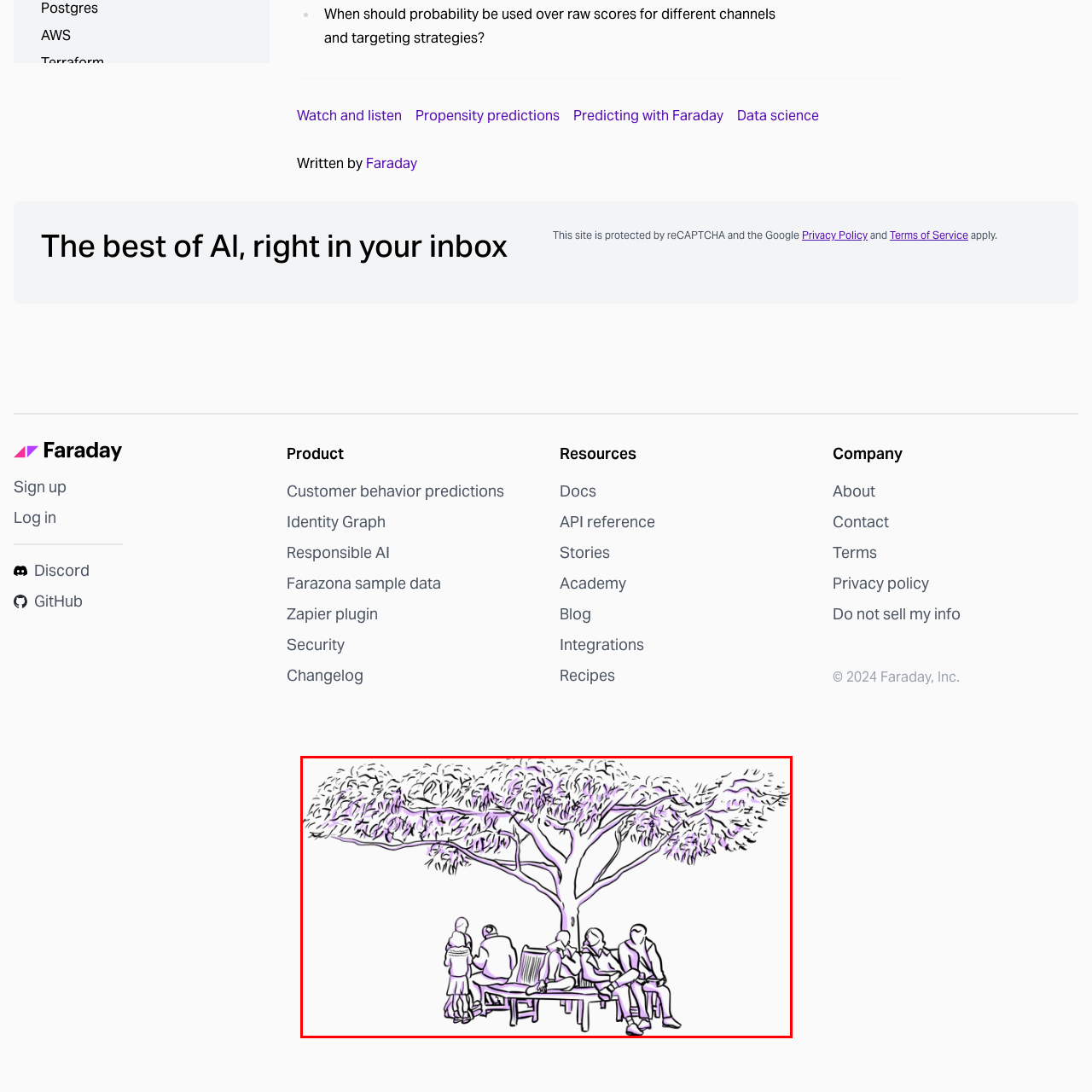What is the woman doing with the young child?
Examine the image that is surrounded by the red bounding box and answer the question with as much detail as possible using the image.

The woman is standing close to the young child, who is looking up at her curiously. This suggests a moment of tender interaction between the two, possibly a mother and child or a caregiver and a young one.